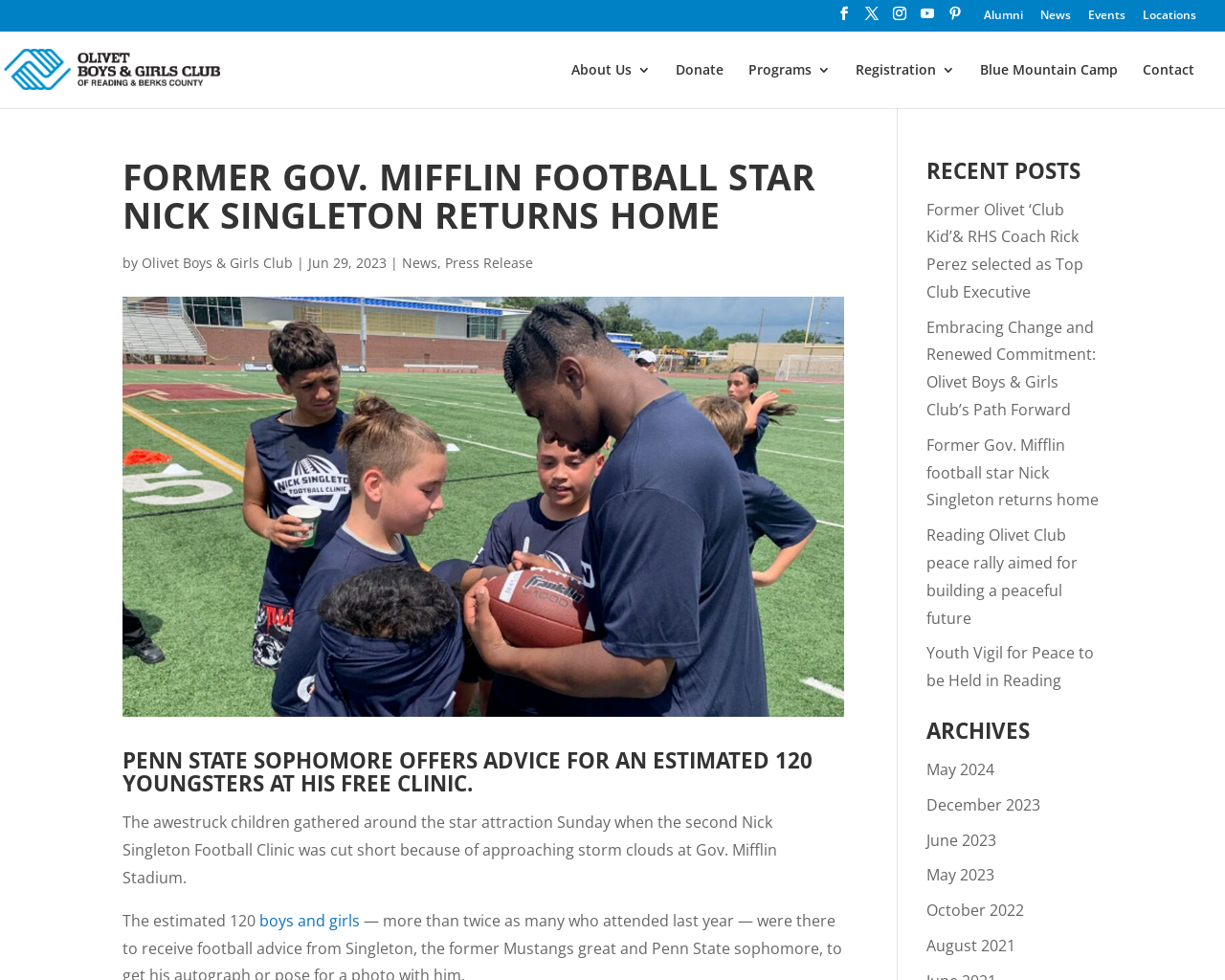Detail the webpage's structure and highlights in your description.

The webpage is about Nick Singleton, a Penn State sophomore and former Gov. Mifflin football star, who returns home to give back to the community. At the top of the page, there are several social media links, including YouTube, Pinterest, and Alumni, aligned horizontally. Below these links, there is a navigation menu with links to "About Us", "Donate", "Programs", "Registration", "Blue Mountain Camp", and "Contact".

The main content of the page is divided into two sections. On the left side, there is a heading "FORMER GOV. MIFFLIN FOOTBALL STAR NICK SINGLETON RETURNS HOME" followed by a subheading "by Olivet Boys & Girls Club" and a date "Jun 29, 2023". Below this, there is an image of Nick Singleton, and then a paragraph of text describing his football clinic, where he autographed items for children.

On the right side of the page, there is a section titled "RECENT POSTS" with five links to news articles, including the one about Nick Singleton's football clinic. Below this, there is a section titled "ARCHIVES" with six links to monthly archives, ranging from August 2021 to May 2024.

At the top left corner of the page, there is a logo of Olivet Boys & Girls Club, and below it, there are several links to other pages, including "News", "Events", and "Locations".